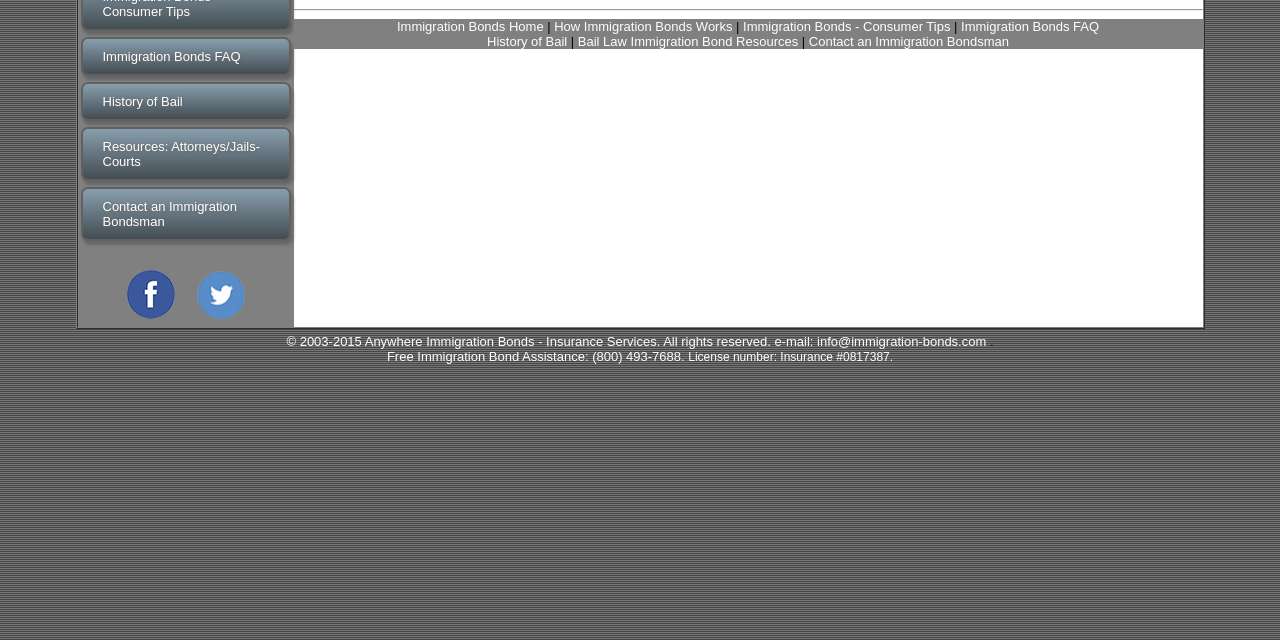Mark the bounding box of the element that matches the following description: "alt="facebook"".

[0.098, 0.478, 0.137, 0.505]